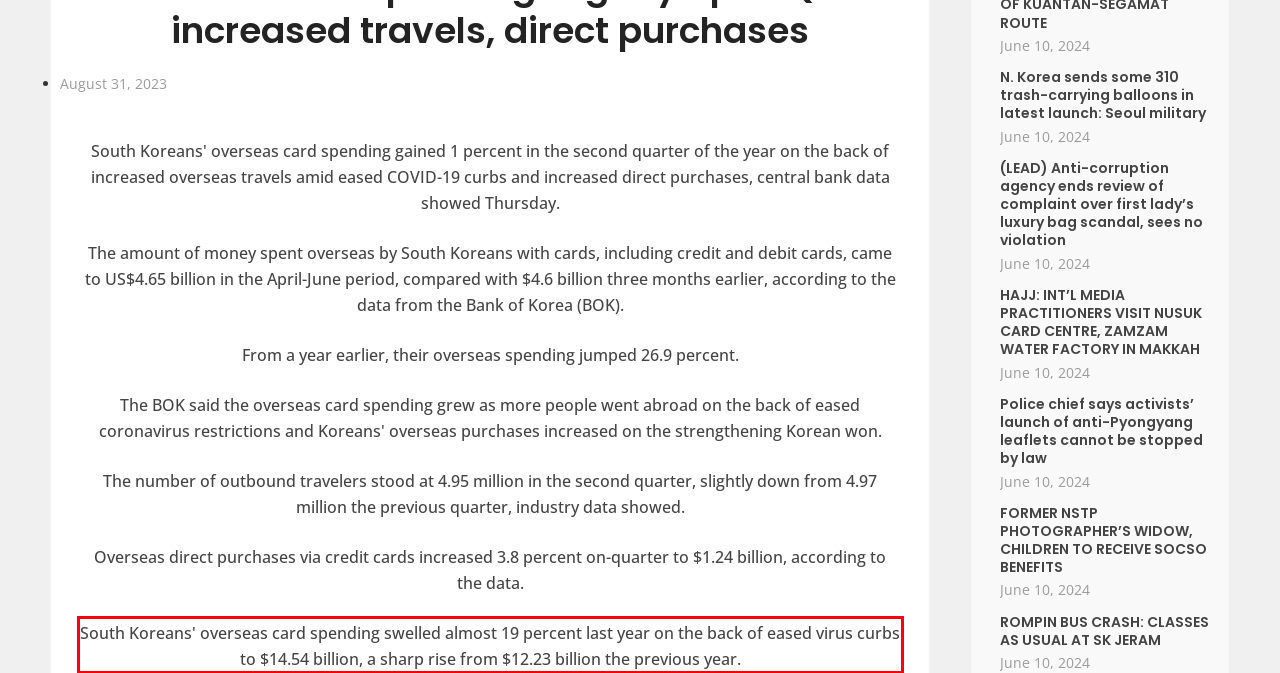Given a screenshot of a webpage containing a red rectangle bounding box, extract and provide the text content found within the red bounding box.

South Koreans' overseas card spending swelled almost 19 percent last year on the back of eased virus curbs to $14.54 billion, a sharp rise from $12.23 billion the previous year.